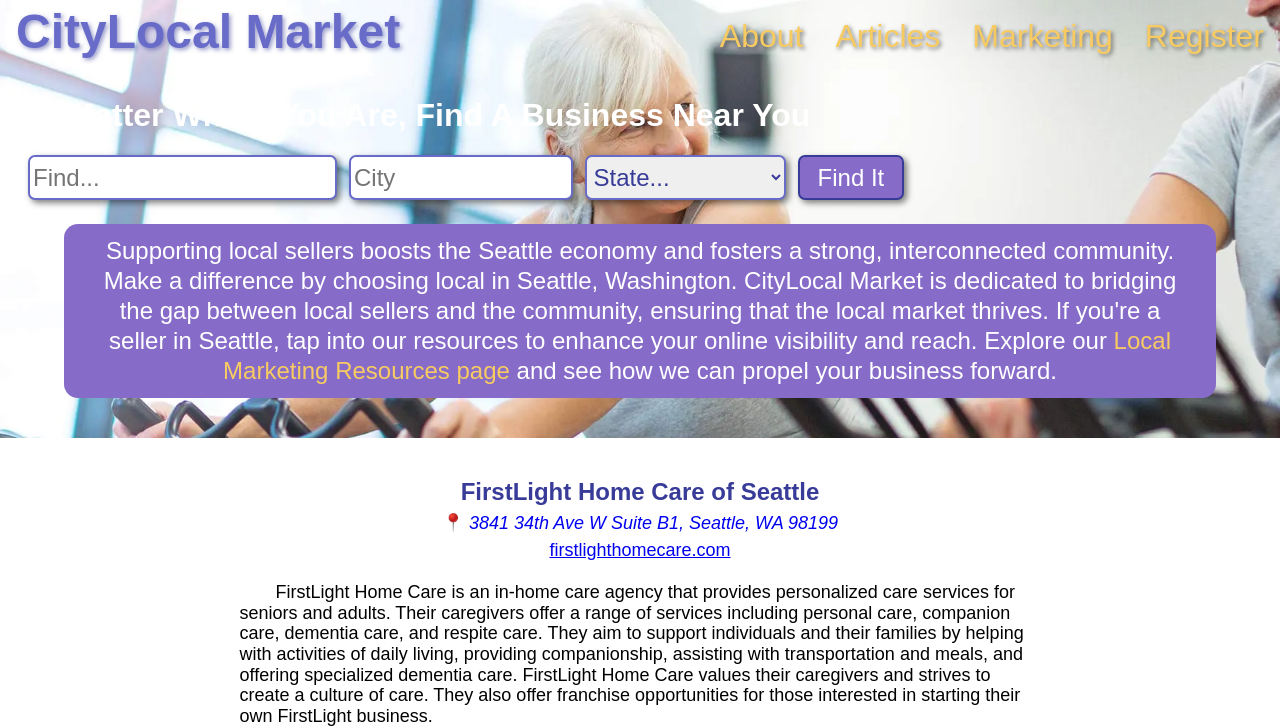What type of care agency is FirstLight Home Care of Seattle?
Please give a detailed and elaborate explanation in response to the question.

I determined this by reading the description of FirstLight Home Care of Seattle, which states that it 'provides personalized care services for seniors and adults' and offers various services such as personal care, companion care, and dementia care.